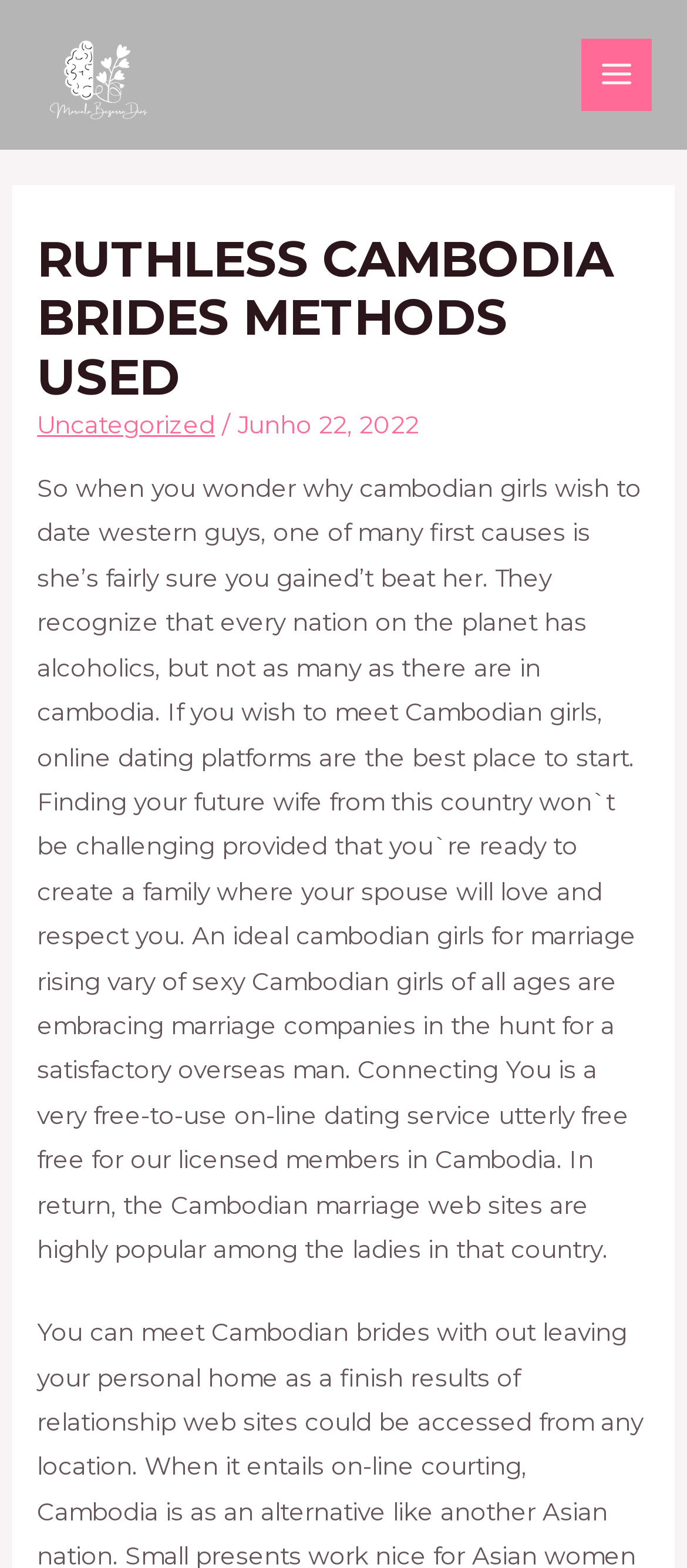What is the category of the article?
Please provide a comprehensive answer based on the details in the screenshot.

The category of the article is mentioned in the link 'Uncategorized' which is located below the main heading. This link is separated from the main heading by a slash and a date.